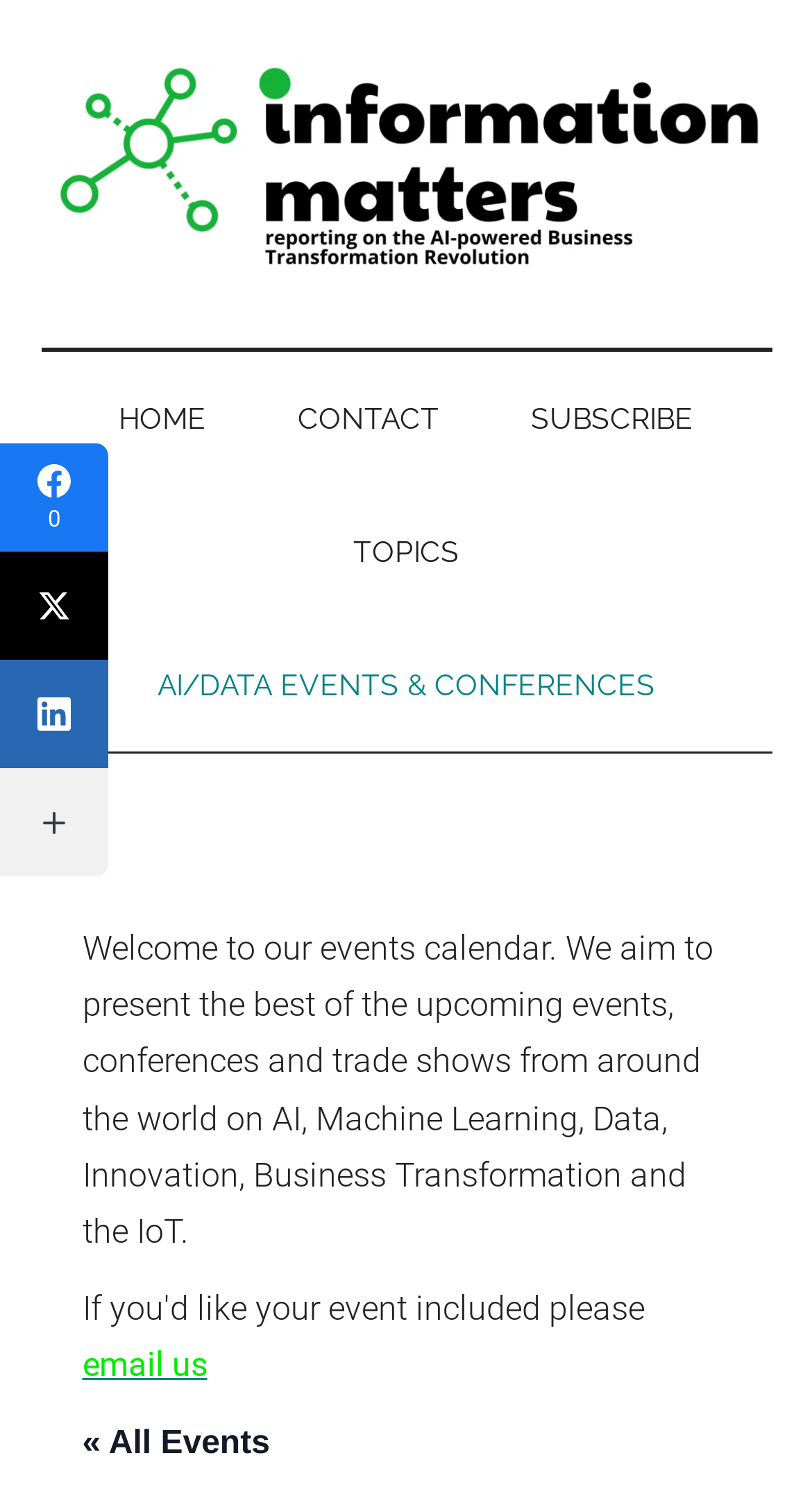Find and provide the bounding box coordinates for the UI element described here: "email us". The coordinates should be given as four float numbers between 0 and 1: [left, top, right, bottom].

[0.101, 0.89, 0.255, 0.916]